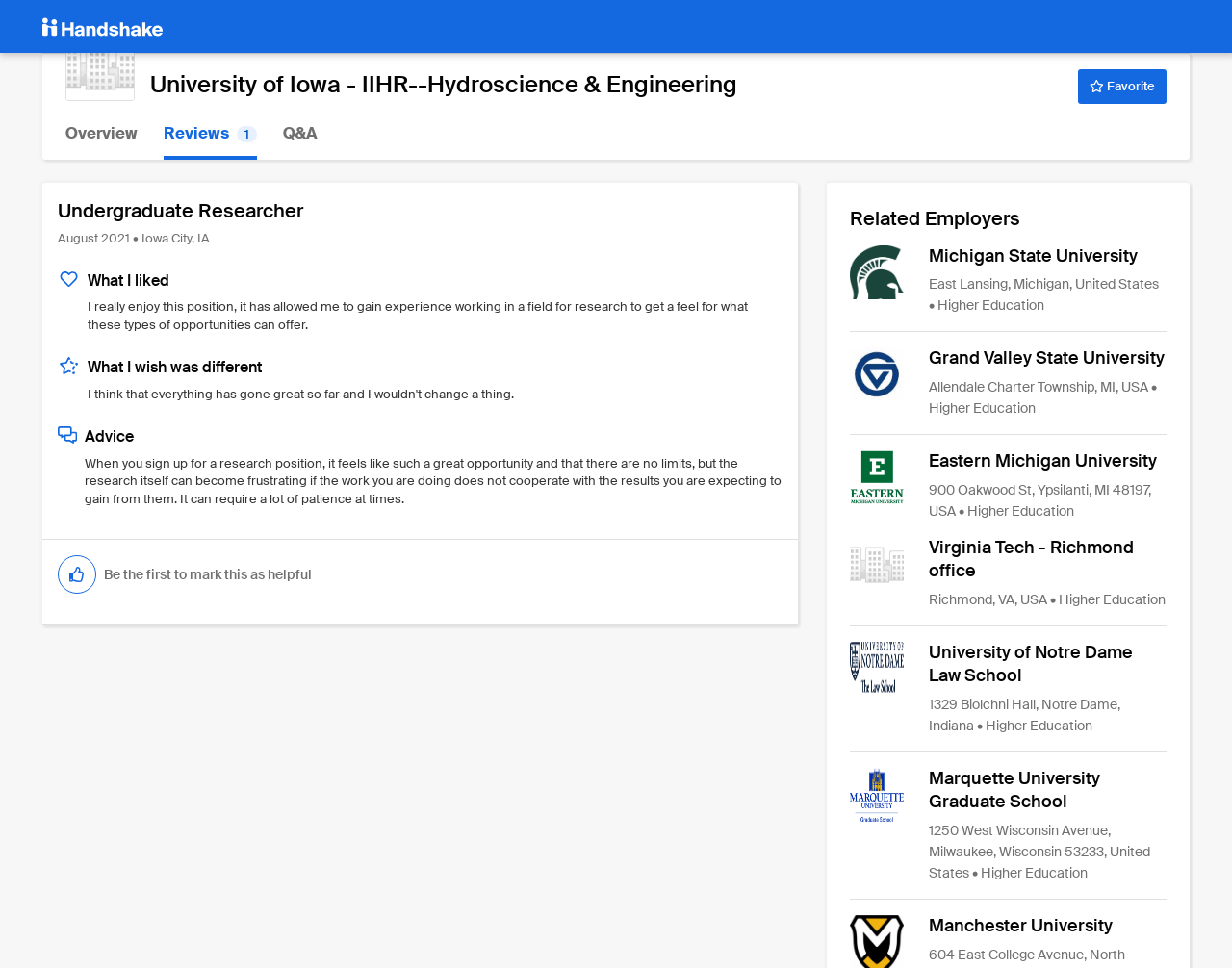Identify the bounding box coordinates for the UI element described as follows: alt="Handshake". Use the format (top-left x, top-left y, bottom-right x, bottom-right y) and ensure all values are floating point numbers between 0 and 1.

[0.034, 0.017, 0.132, 0.037]